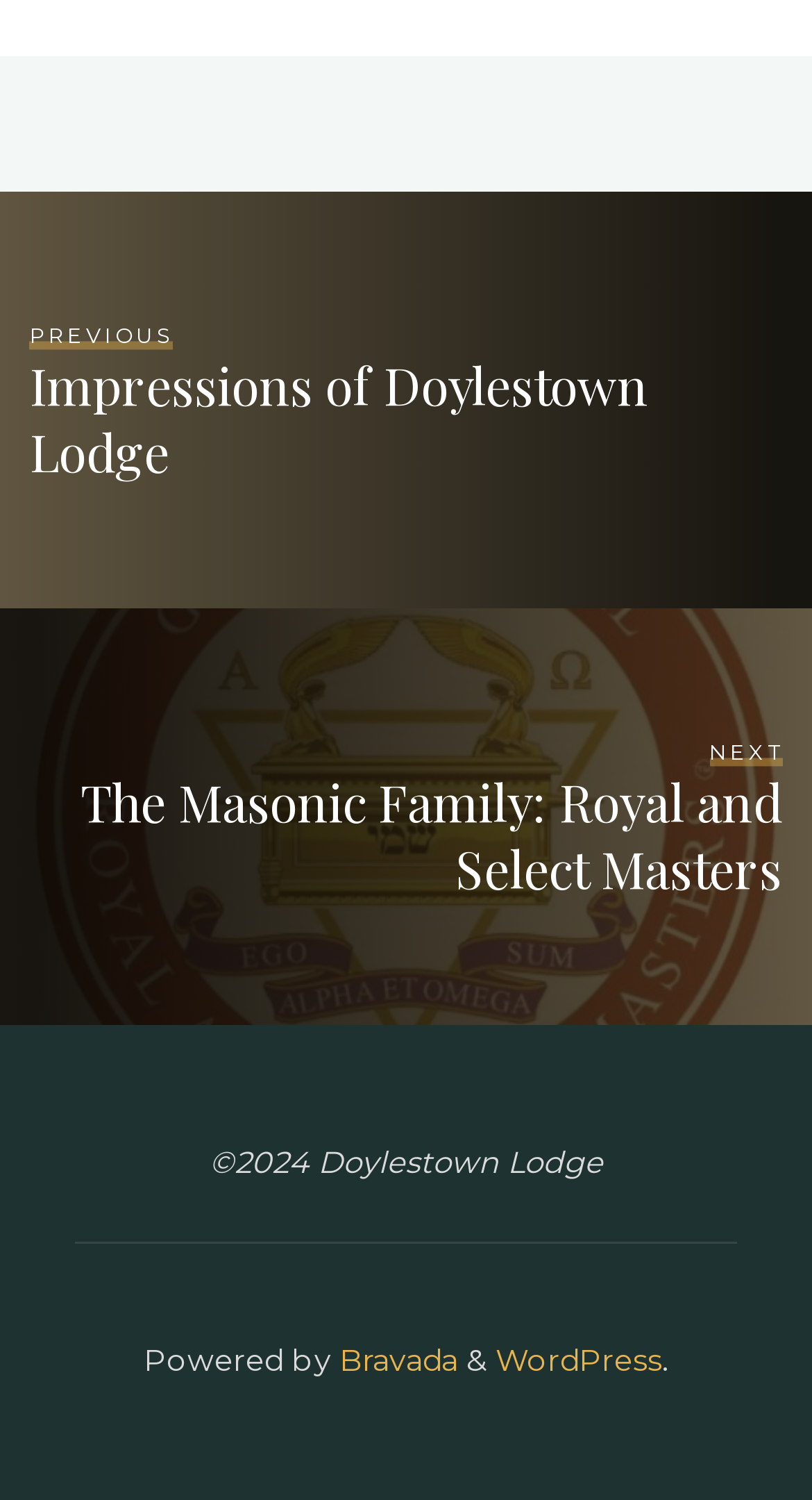What is the platform used to power the website?
Please give a detailed and elaborate answer to the question based on the image.

The text 'Powered by' is followed by a link to 'Bravada' and then an ampersand, and finally a link to 'WordPress', which suggests that WordPress is the platform used to power the website.